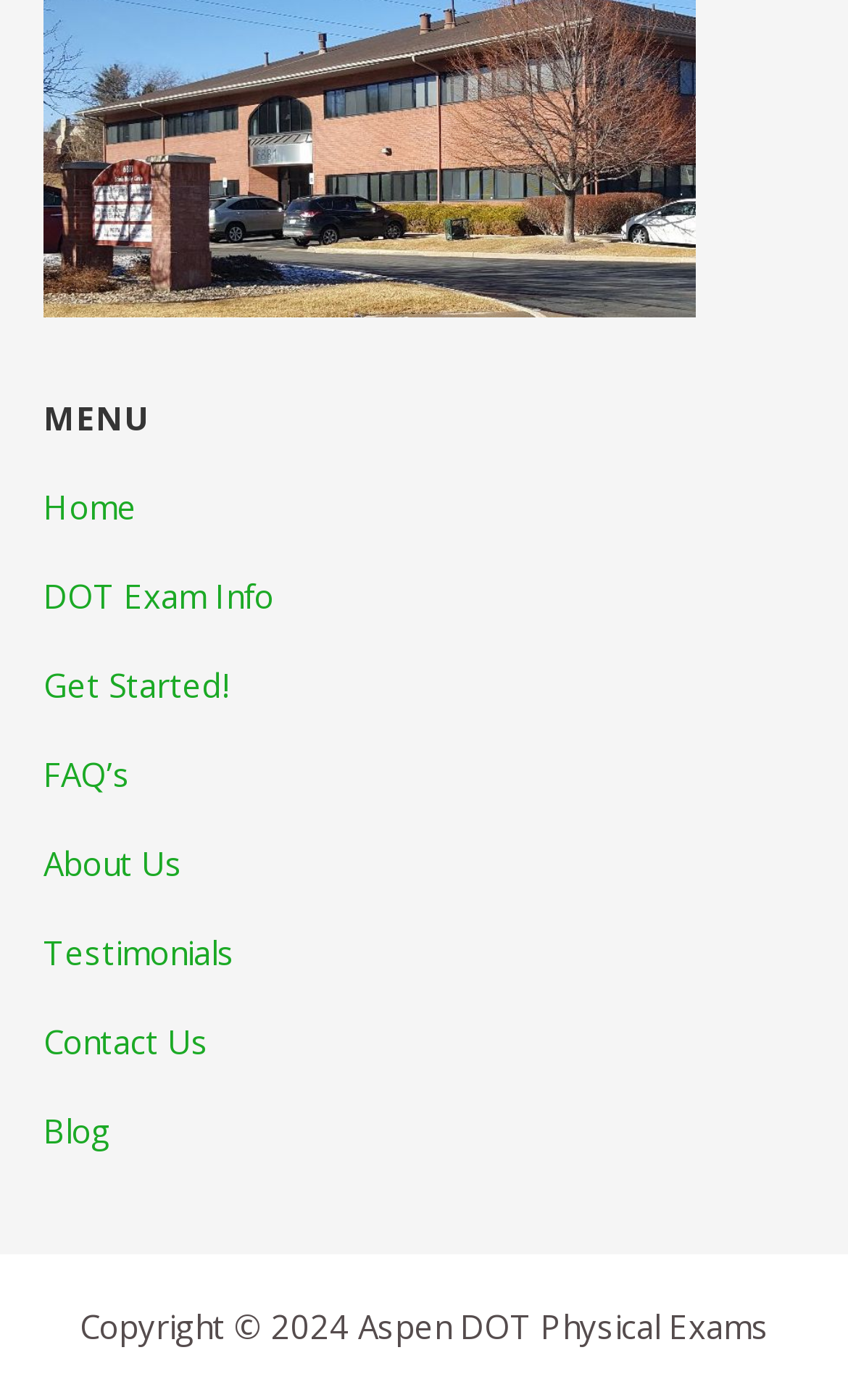Provide a short answer to the following question with just one word or phrase: What is the last menu item?

Blog